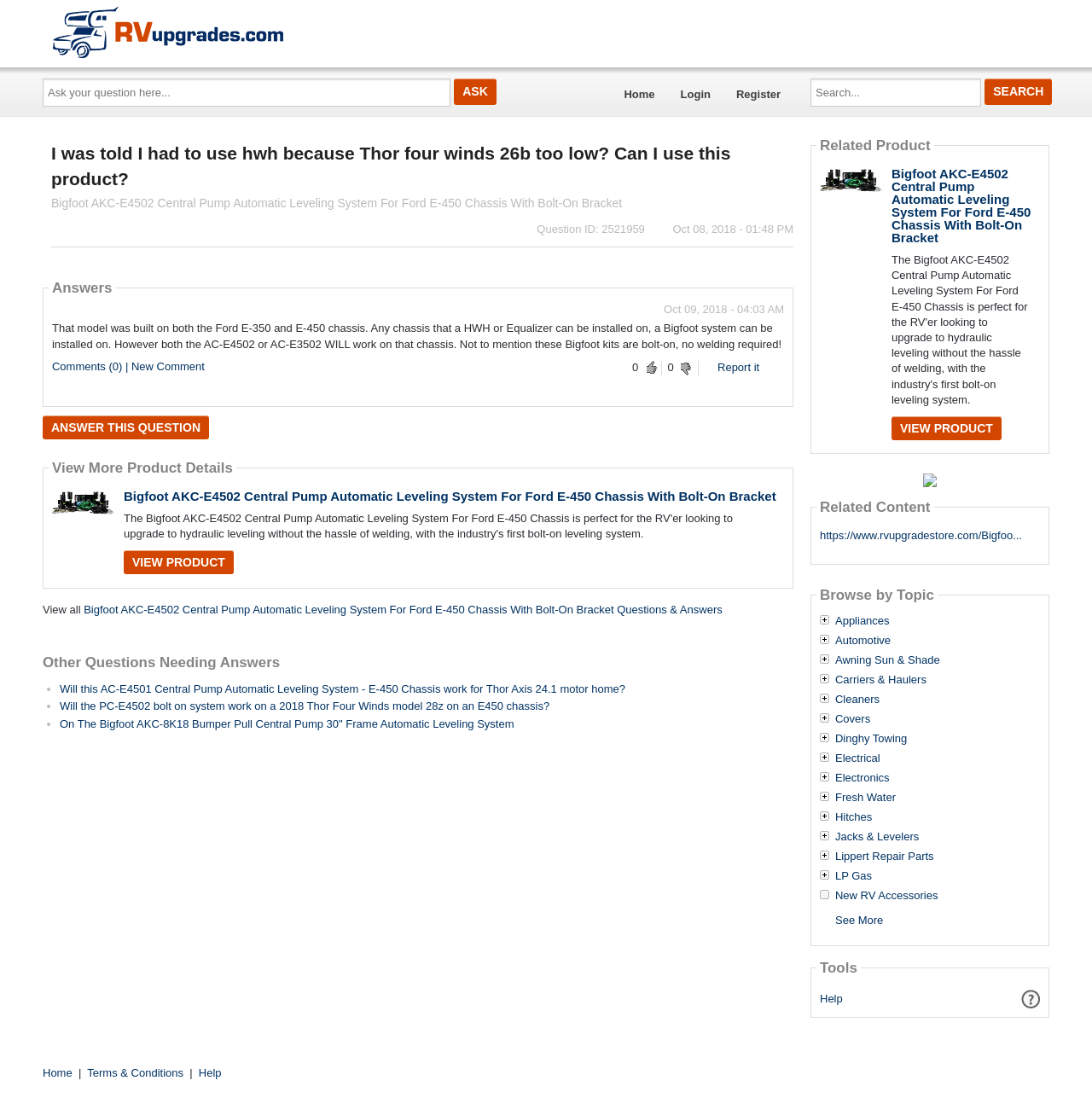Can you give a detailed response to the following question using the information from the image? What is the chassis type of the Thor four winds 26b?

The chassis type of the Thor four winds 26b is E-450, which can be inferred from the question being asked, 'I was told I had to use hwh because Thor four winds 26b too low? Can I use this product?' The product being referred to is the Bigfoot AKC-E4502 Central Pump Automatic Leveling System, which is designed for Ford E-450 chassis.